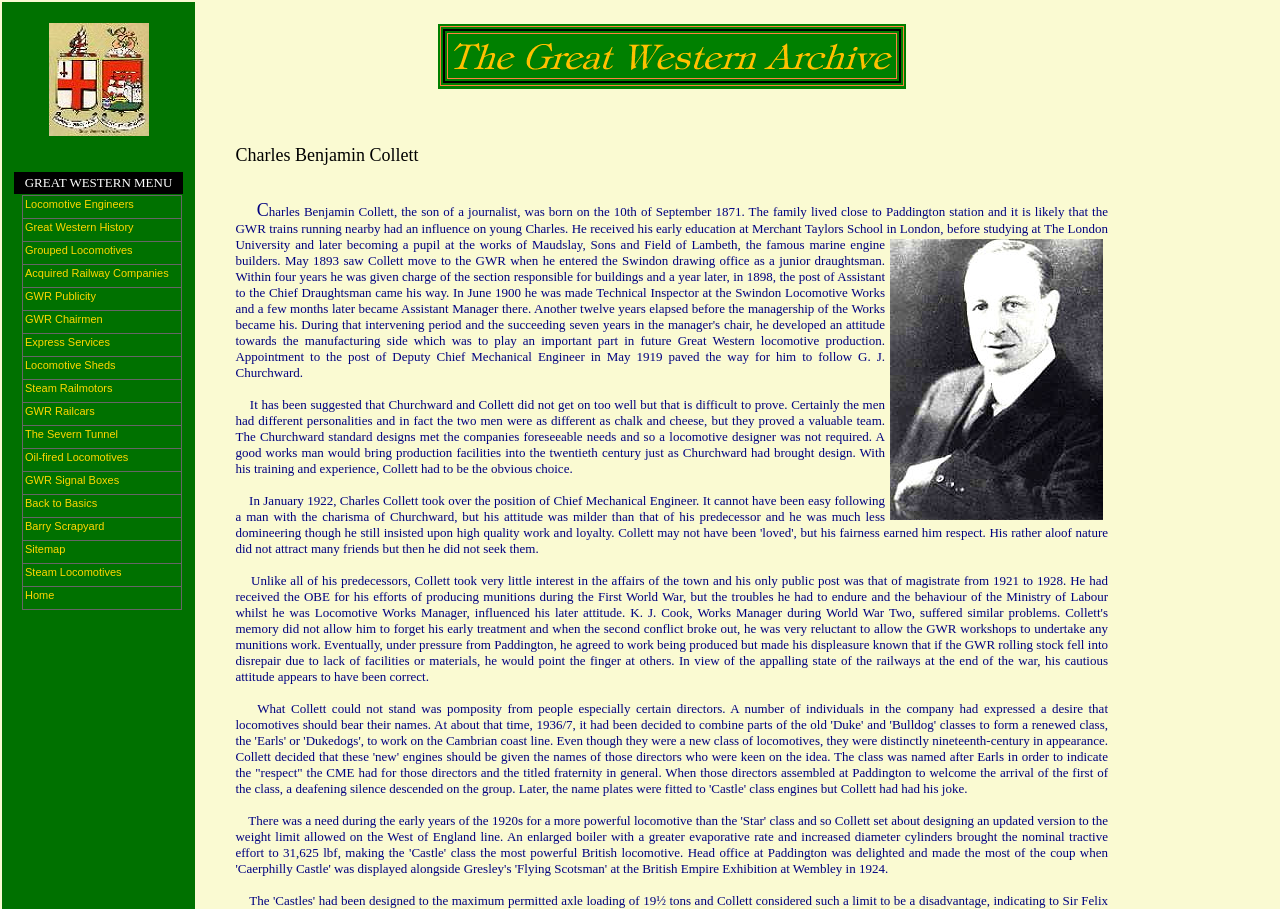Please find the bounding box for the UI component described as follows: "Sitemap".

[0.017, 0.594, 0.142, 0.62]